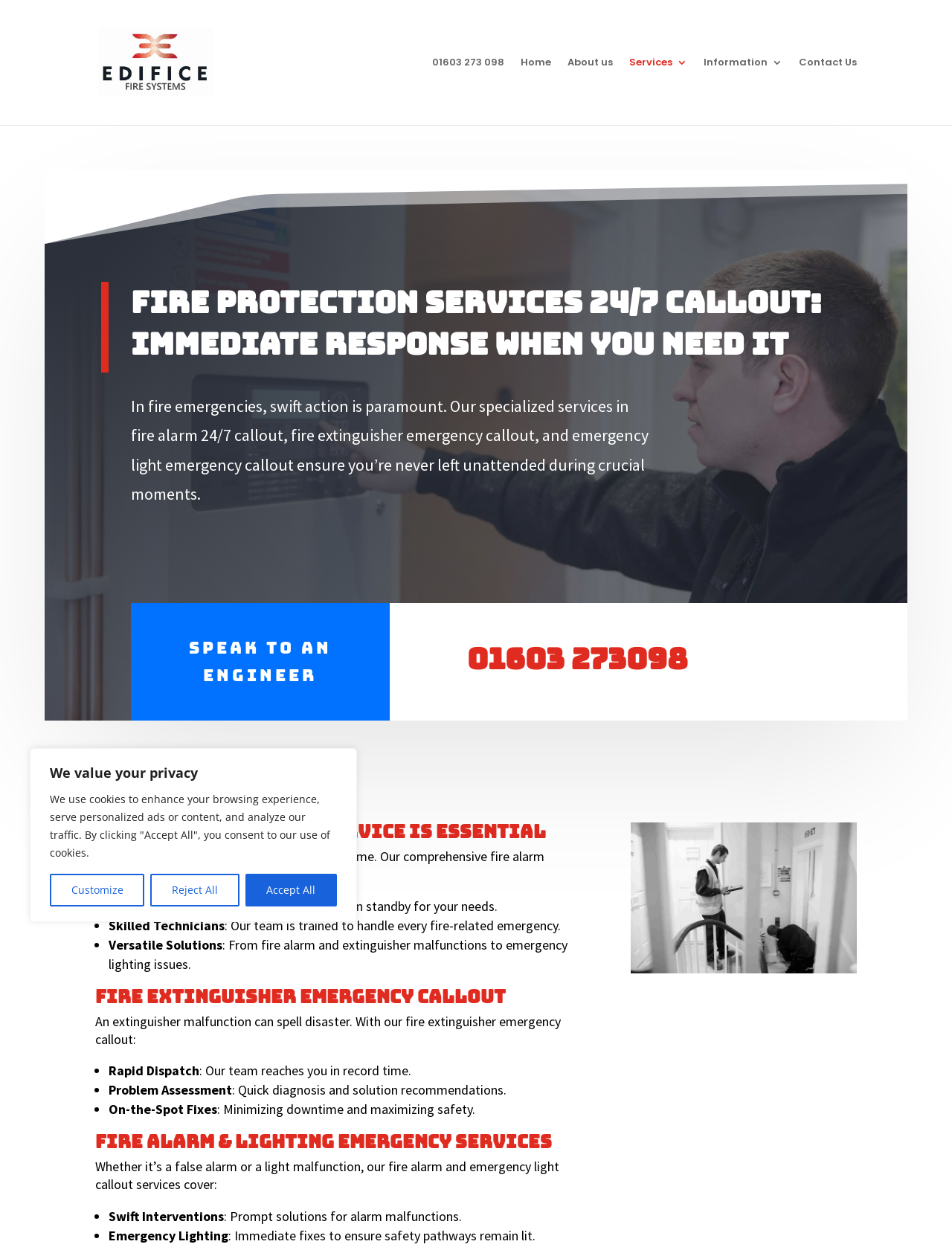Identify the bounding box coordinates for the region to click in order to carry out this instruction: "Click the 'Speak to an engineer' link". Provide the coordinates using four float numbers between 0 and 1, formatted as [left, top, right, bottom].

[0.138, 0.481, 0.409, 0.575]